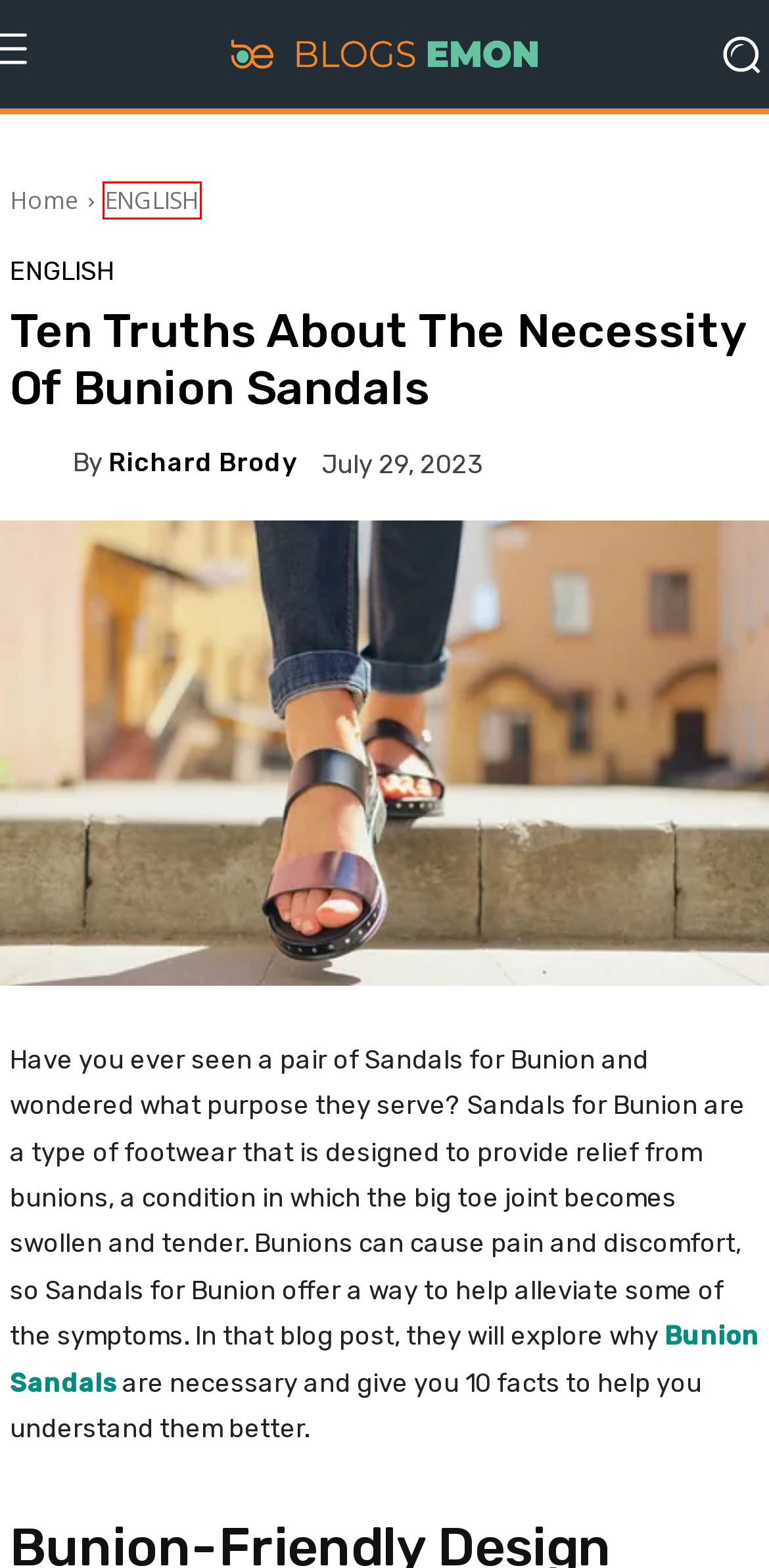You are provided with a screenshot of a webpage containing a red rectangle bounding box. Identify the webpage description that best matches the new webpage after the element in the bounding box is clicked. Here are the potential descriptions:
A. lighting Archives - Blogs Emon
B. Home - Blogs Emon
C. ENGLISH Archives - Blogs Emon
D. Exploring the Fun of riding the Drift Trike Tricycle
E. Richard Brody, Author at Blogs Emon
F. Grace Joe, Author at Blogs Emon
G. Finance Archives - Blogs Emon
H. Bunion Sandals | Fashionable Orthopaedic Corrector Sandals

C